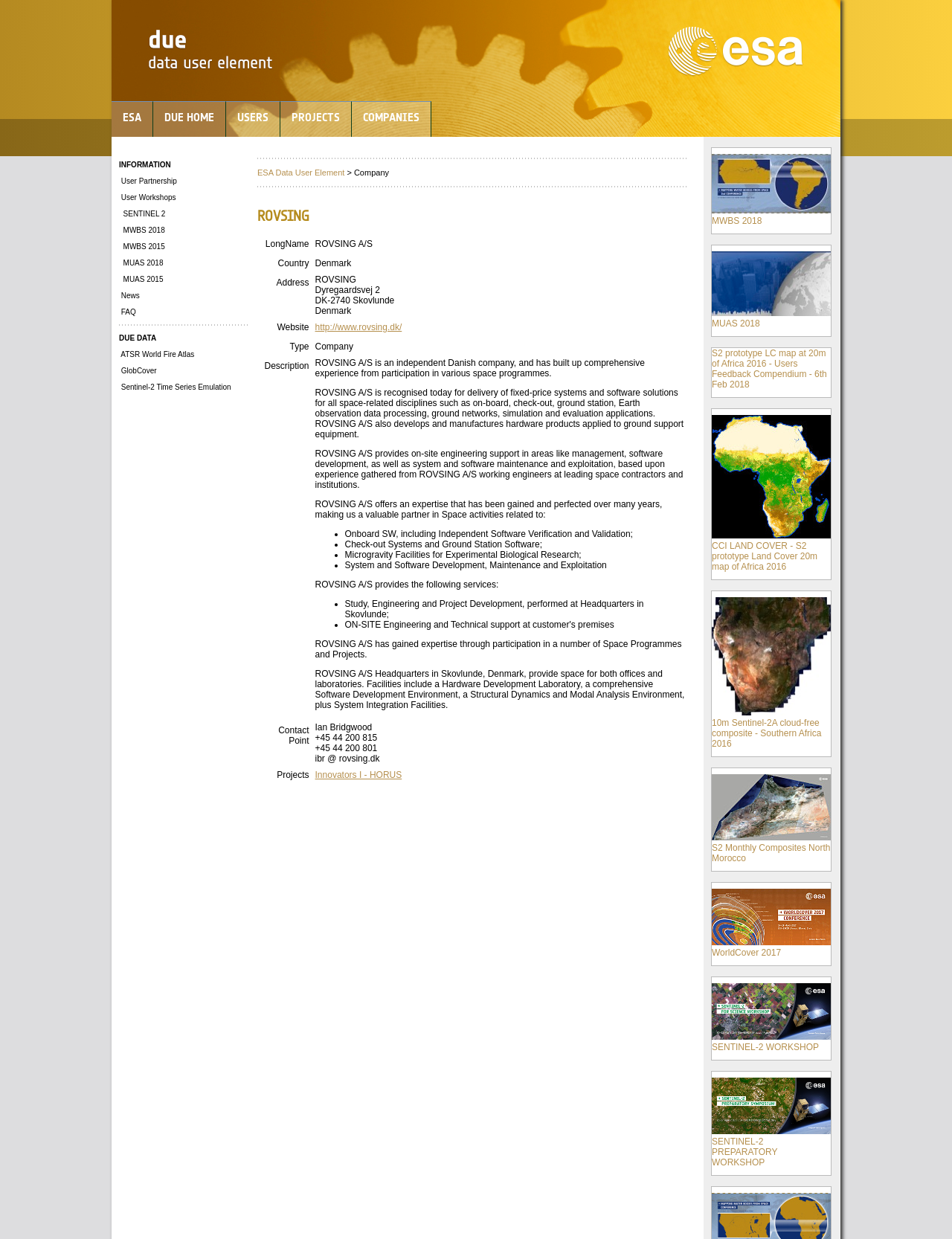Based on the provided description, "S2 Monthly Composites North Morocco", find the bounding box of the corresponding UI element in the screenshot.

[0.748, 0.62, 0.873, 0.697]